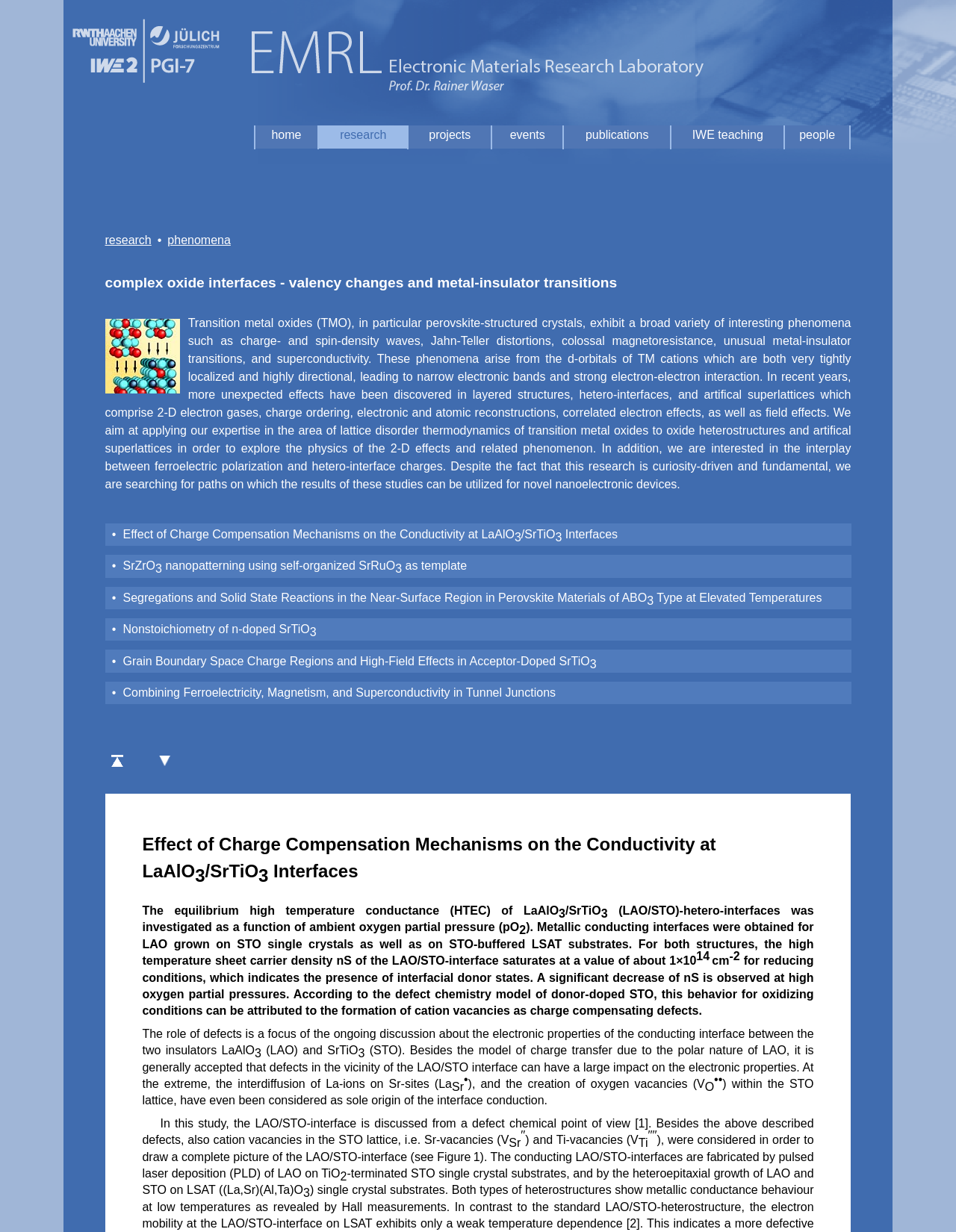Locate the bounding box coordinates of the element that should be clicked to fulfill the instruction: "view Effect of Charge Compensation Mechanisms on the Conductivity at LaAlO3/SrTiO3 Interfaces".

[0.11, 0.425, 0.89, 0.443]